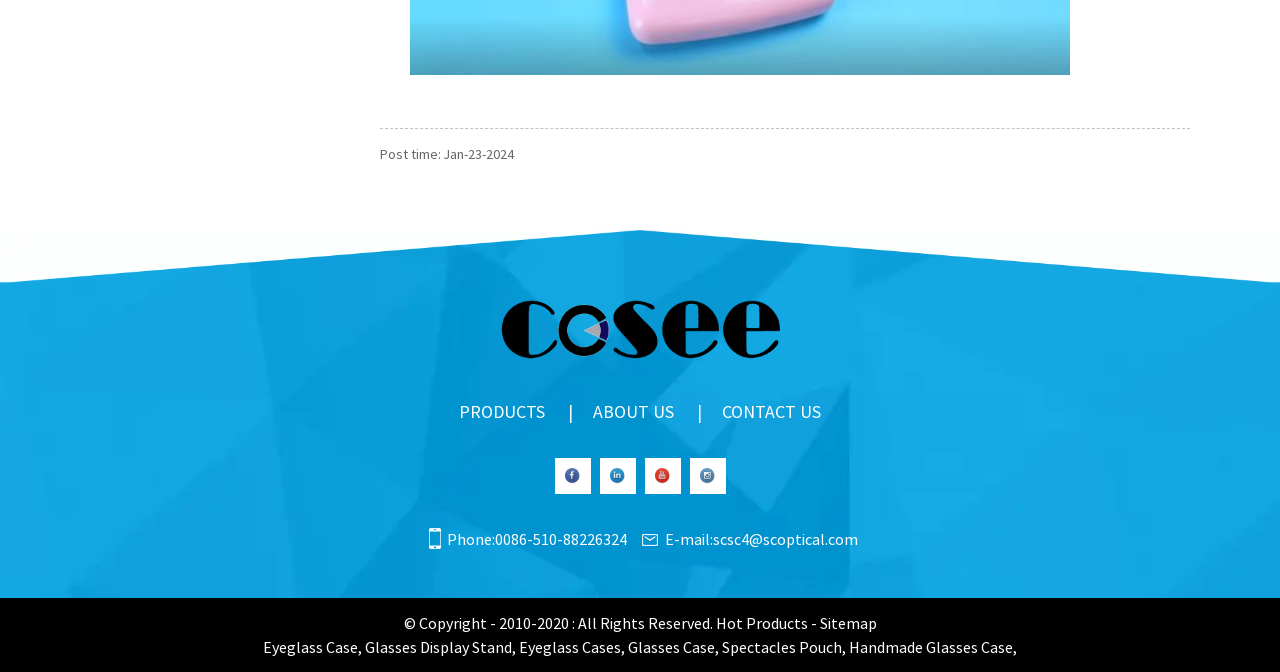Determine the bounding box coordinates of the region that needs to be clicked to achieve the task: "Visit the PRODUCTS page".

[0.347, 0.592, 0.438, 0.632]